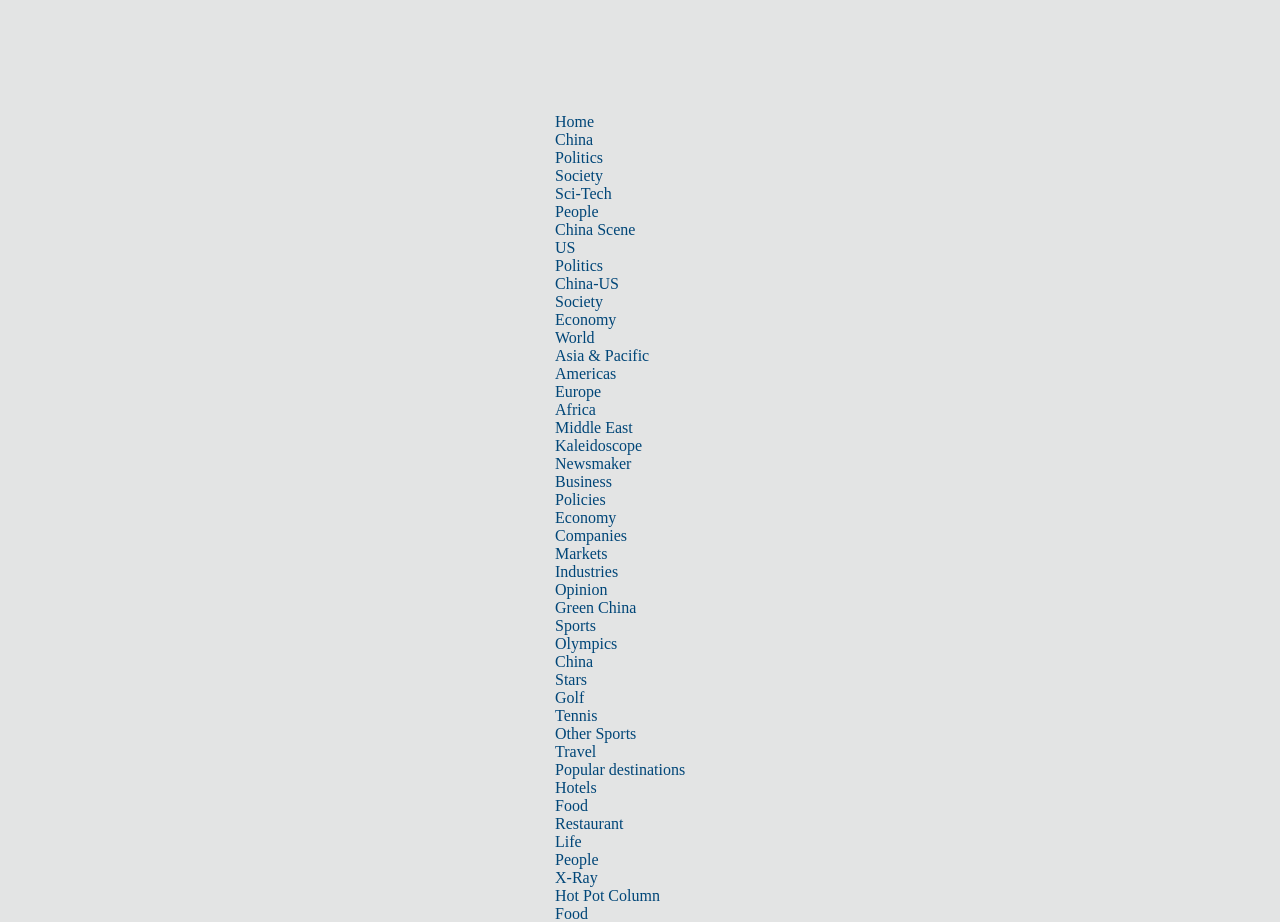Answer the following in one word or a short phrase: 
How many links are there in the top navigation menu?

More than 30